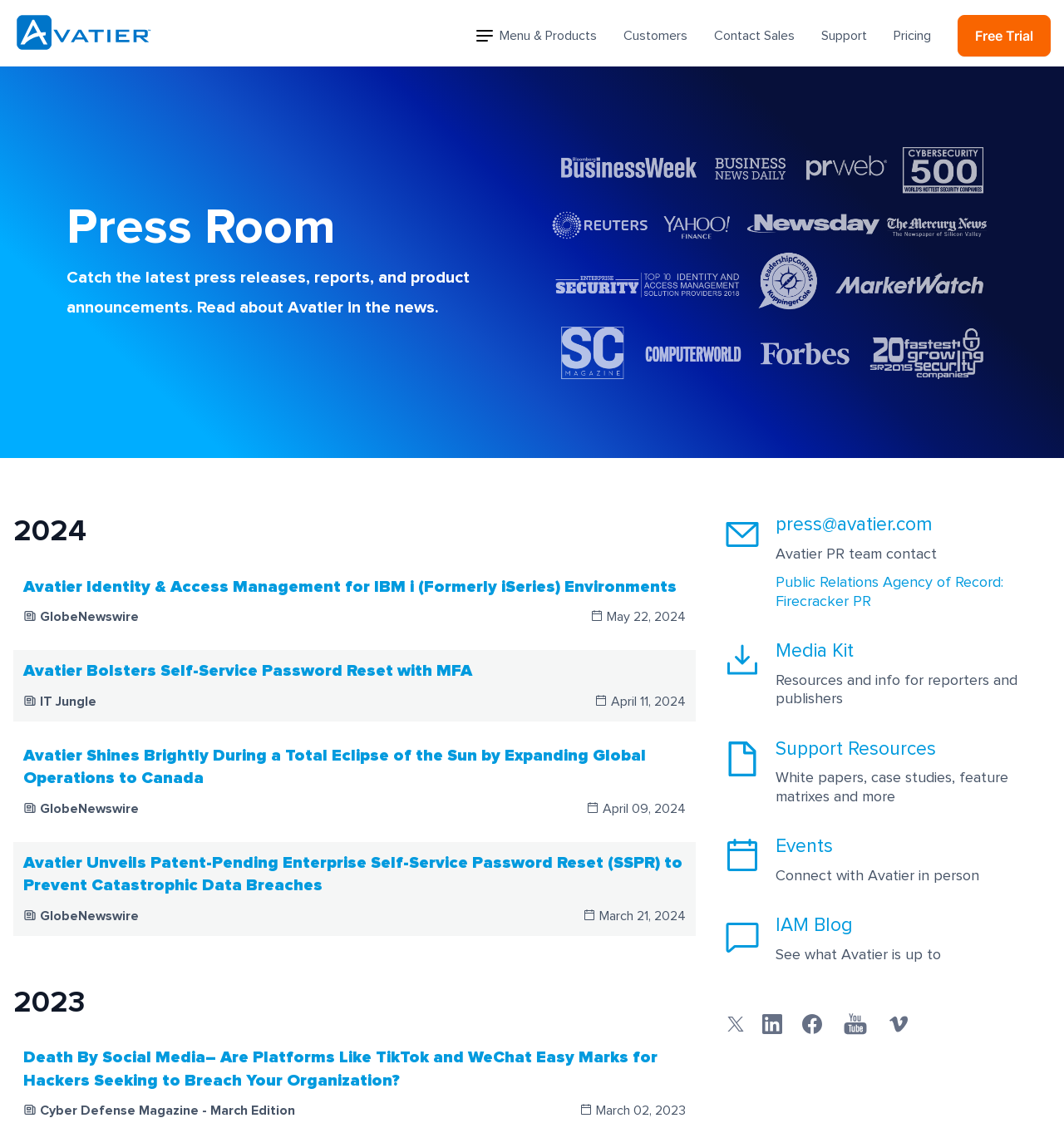Please answer the following question using a single word or phrase: How can I contact Avatier's PR team?

press@avatier.com